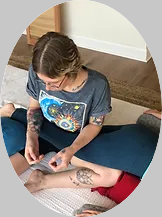Answer succinctly with a single word or phrase:
What is the person's expression?

Thoughtful